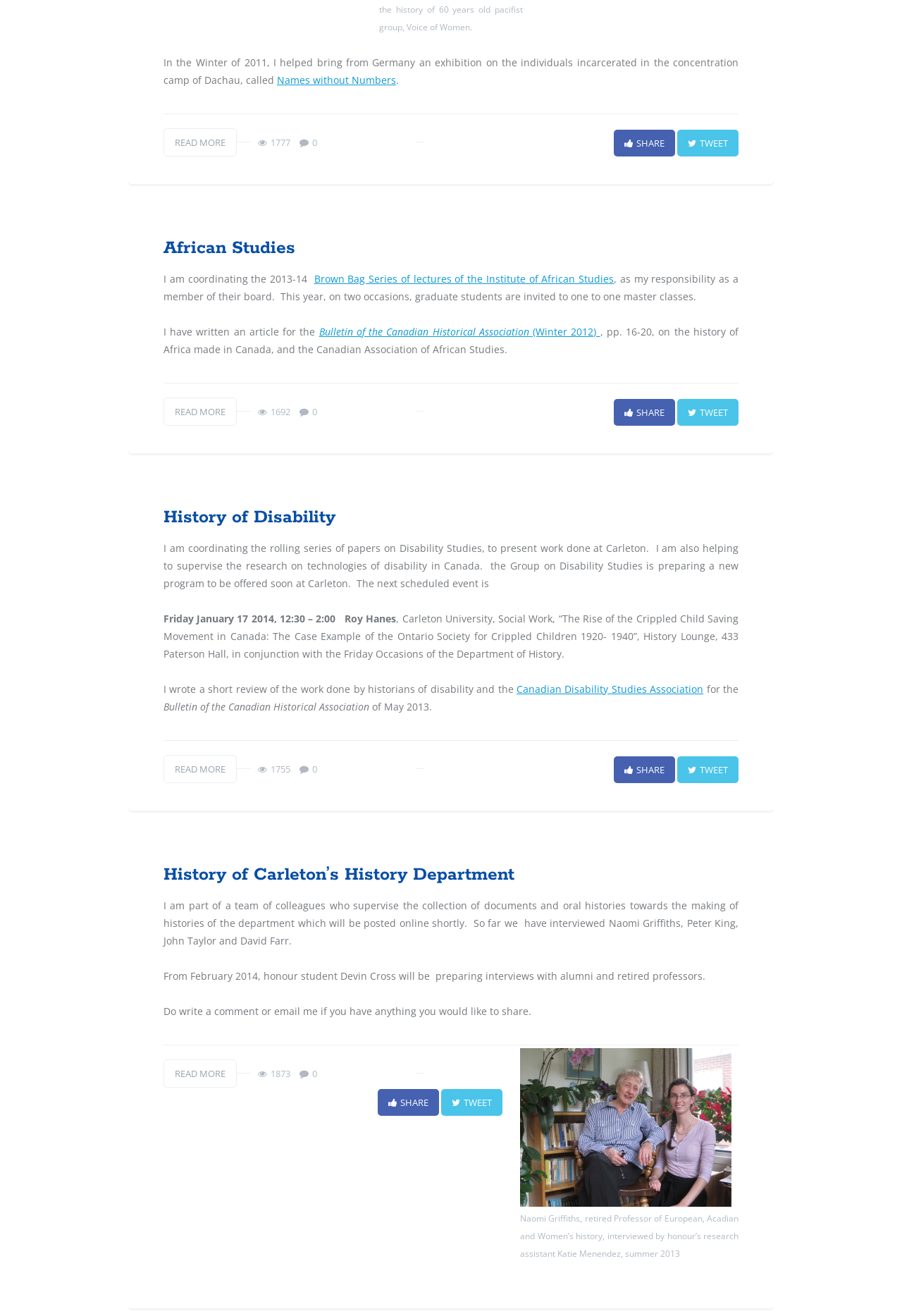Please determine the bounding box coordinates for the element with the description: "History of Carleton’s History Department".

[0.181, 0.656, 0.57, 0.673]